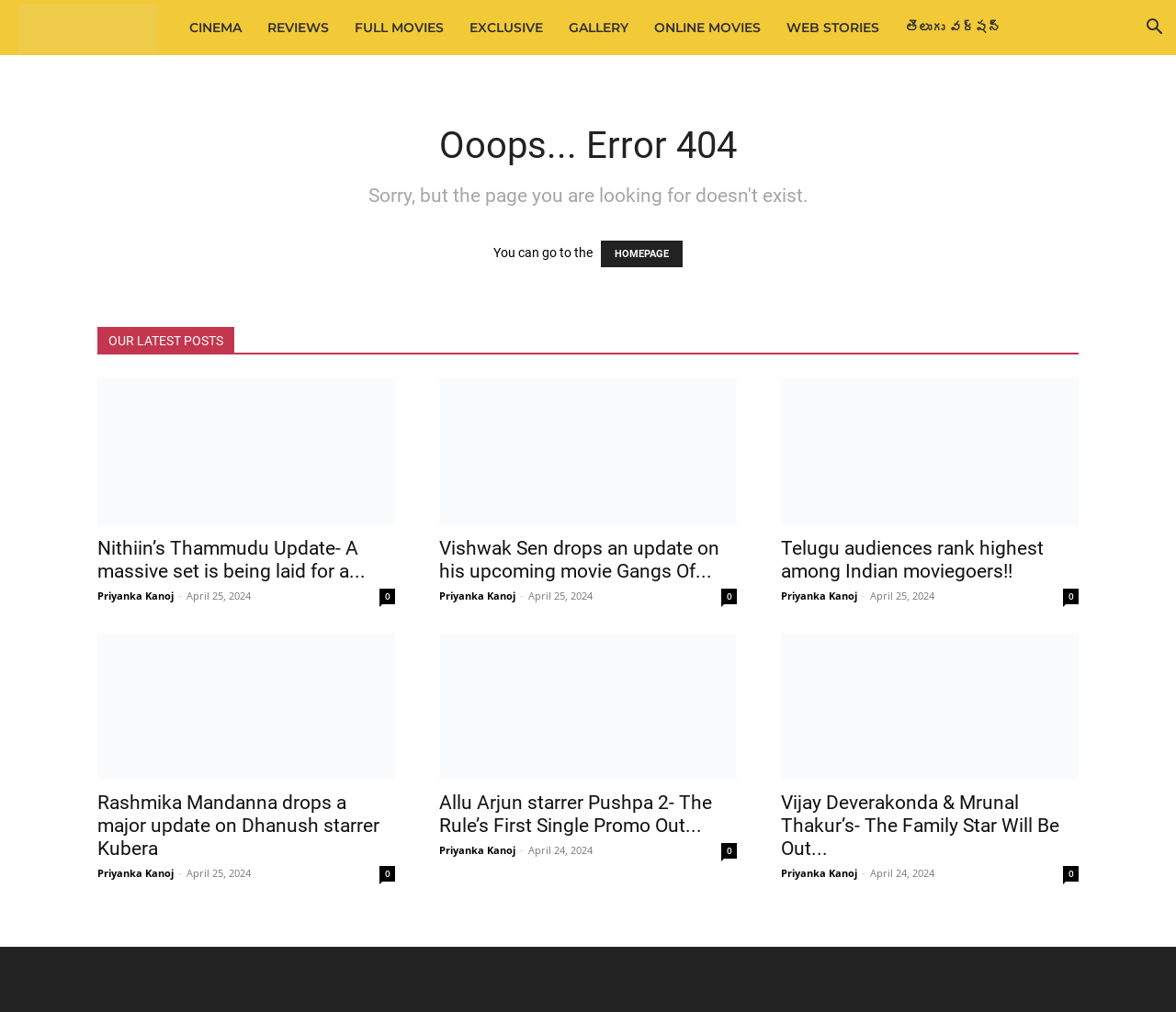Identify the bounding box coordinates for the region to click in order to carry out this instruction: "Read the article about Nithiin’s Thammudu Update". Provide the coordinates using four float numbers between 0 and 1, formatted as [left, top, right, bottom].

[0.083, 0.531, 0.336, 0.576]